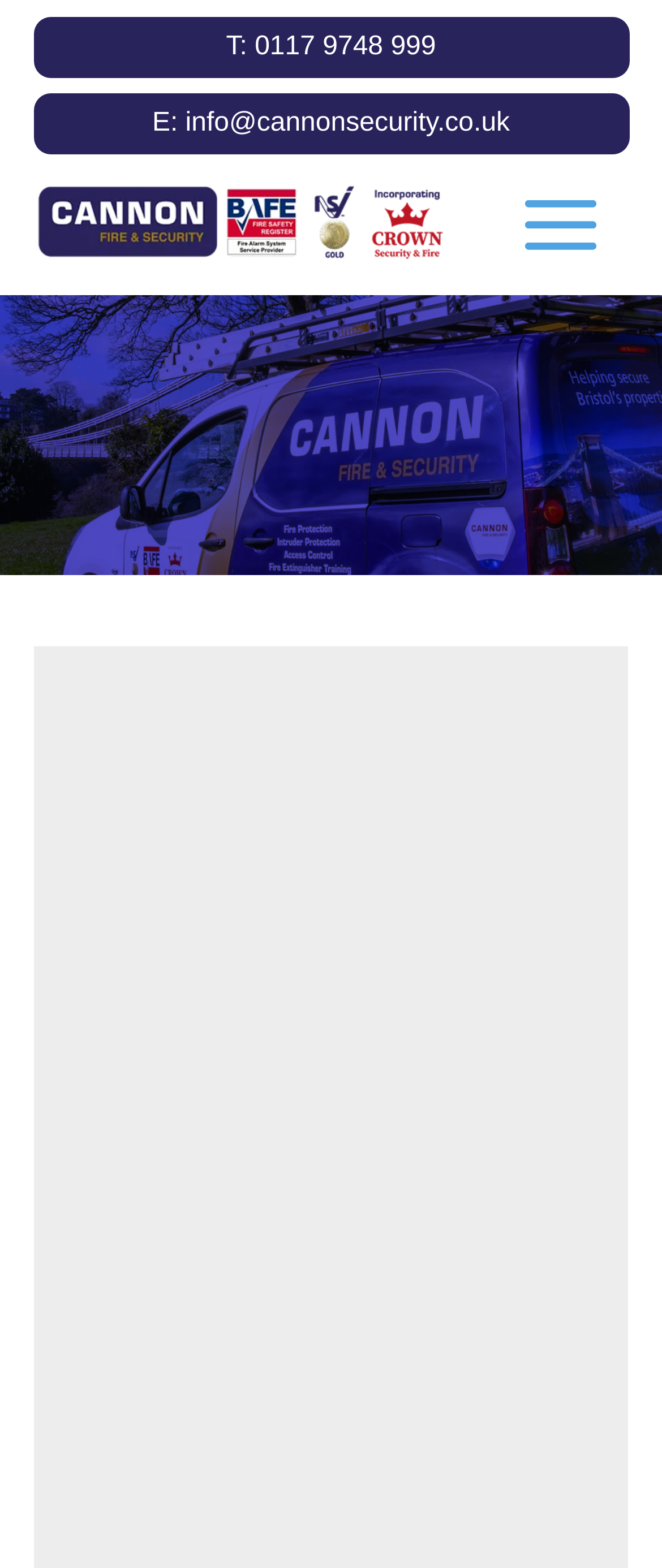Look at the image and give a detailed response to the following question: What is the company's email address?

I found the email address by looking at the link element with the text 'info@cannonsecurity.co.uk' which is located below the phone number.